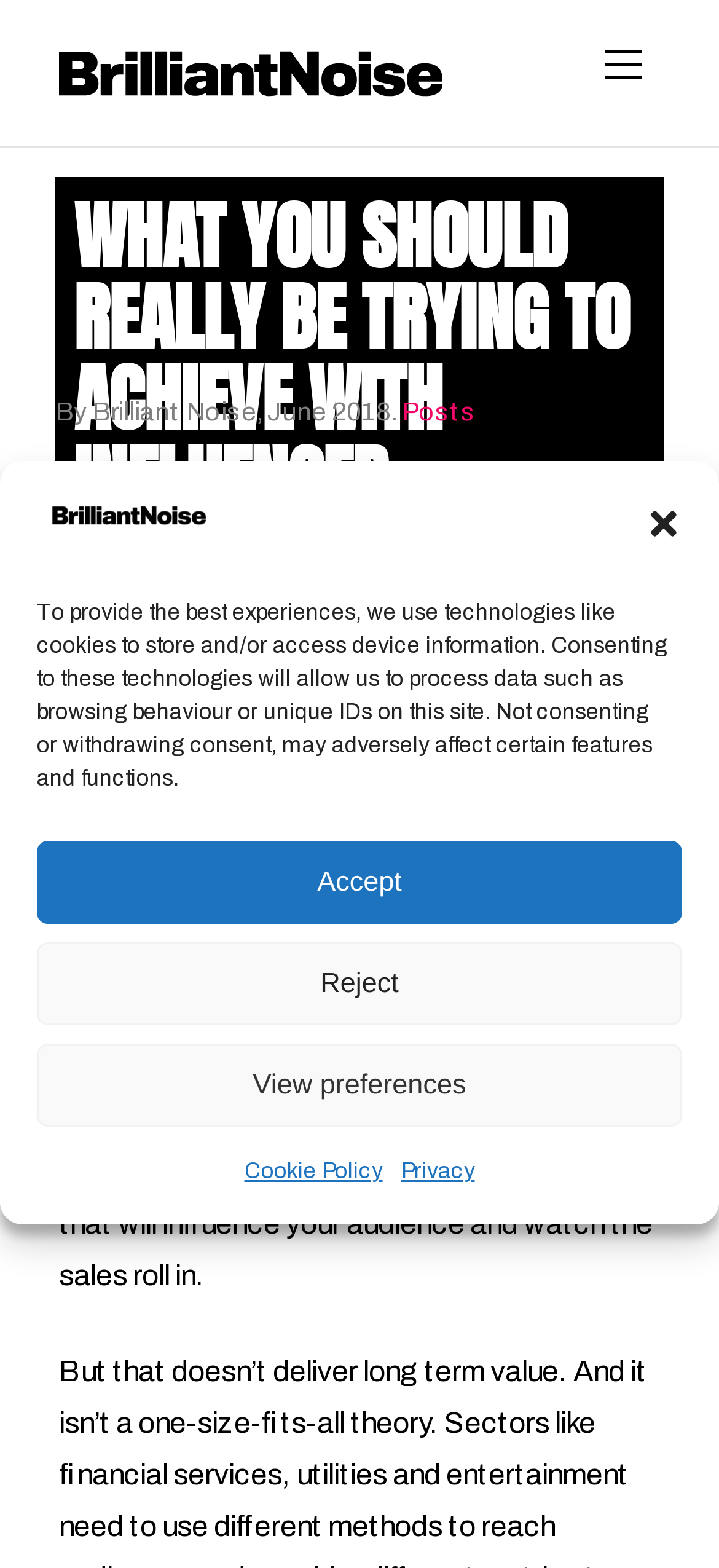What is the tone of the article?
Using the image as a reference, deliver a detailed and thorough answer to the question.

The tone of the article appears to be informative, as it provides explanations and insights about the effective use of influencer marketing, rather than being promotional or persuasive.